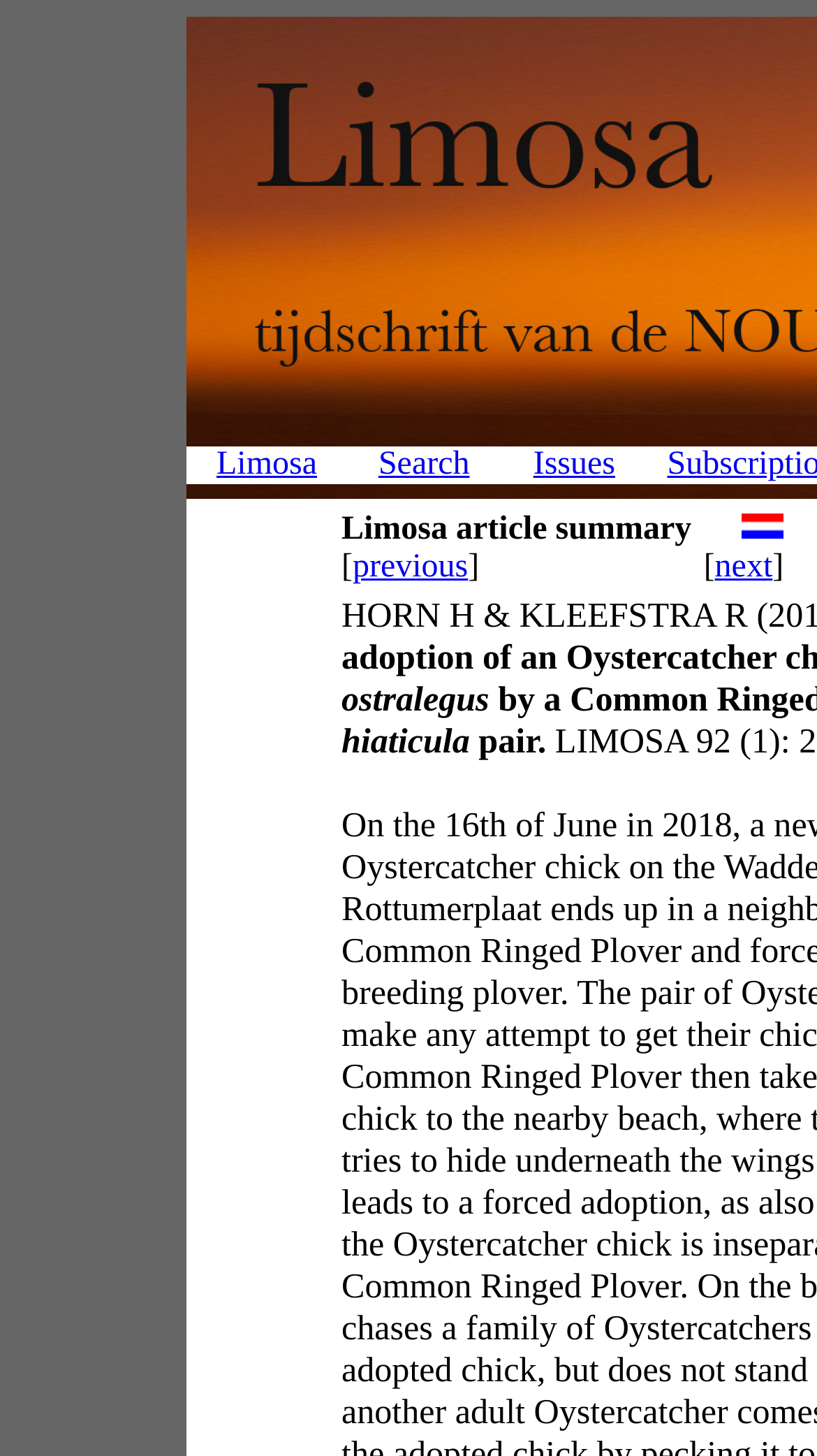Please find the bounding box for the UI component described as follows: "aria-label="Navbar Twitter Share Button"".

None